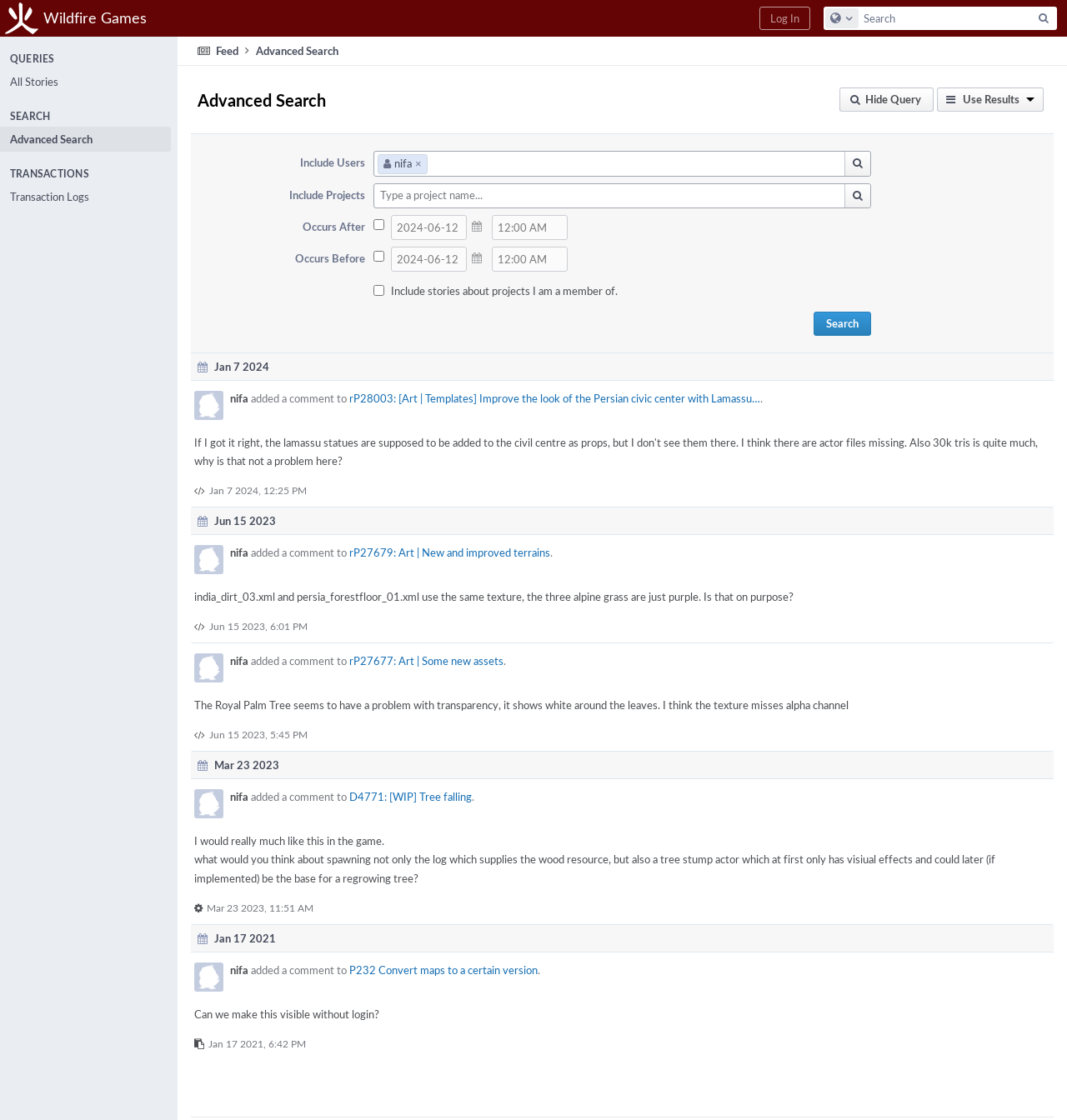Using the element description provided, determine the bounding box coordinates in the format (top-left x, top-left y, bottom-right x, bottom-right y). Ensure that all values are floating point numbers between 0 and 1. Element description: Configure Global Search

[0.773, 0.007, 0.805, 0.025]